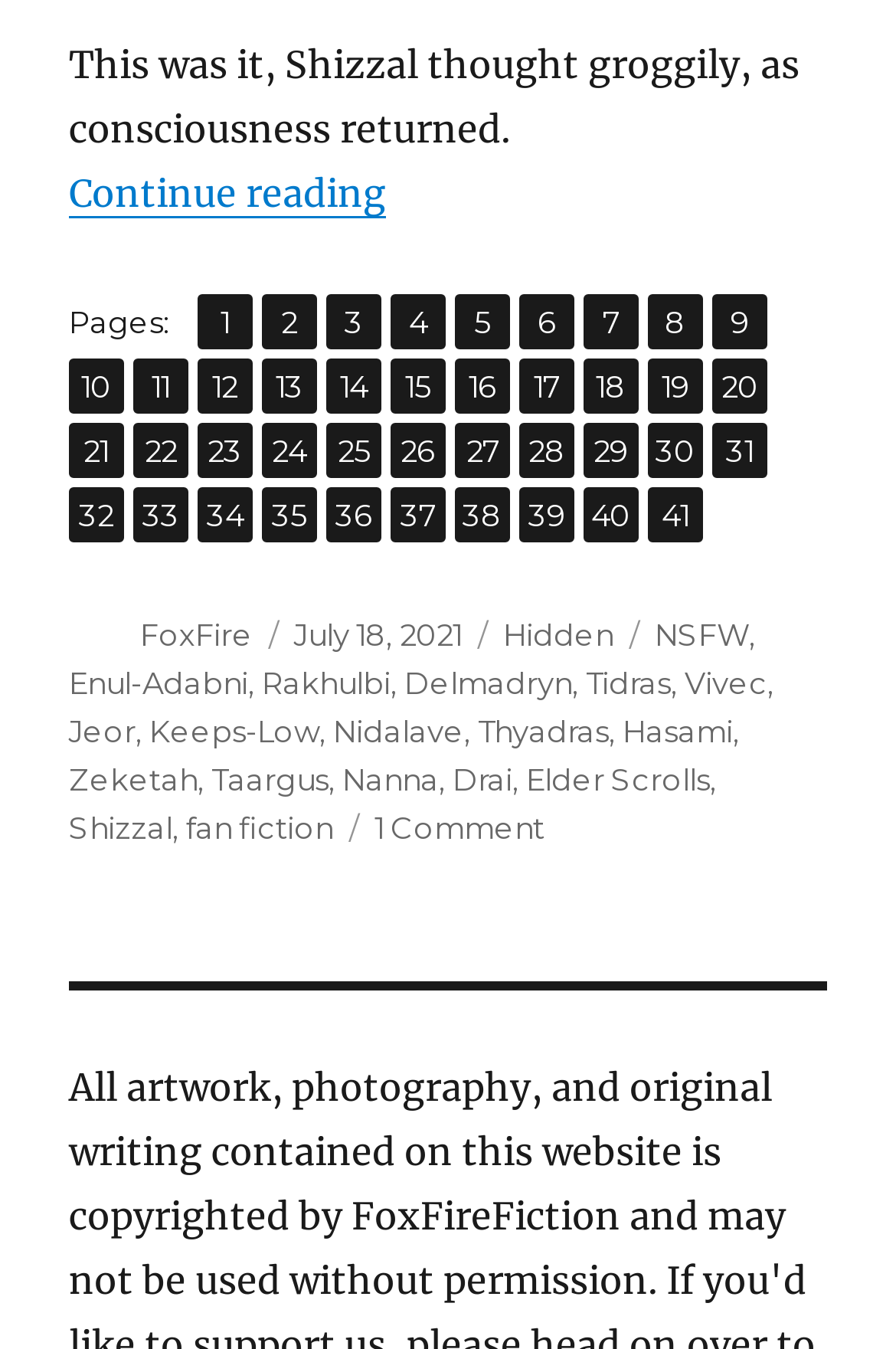What is the title of the story?
Please respond to the question with a detailed and thorough explanation.

The title of the story can be inferred from the link 'Continue reading “Lives of the Saints”' which suggests that the story is titled 'Lives of the Saints'.